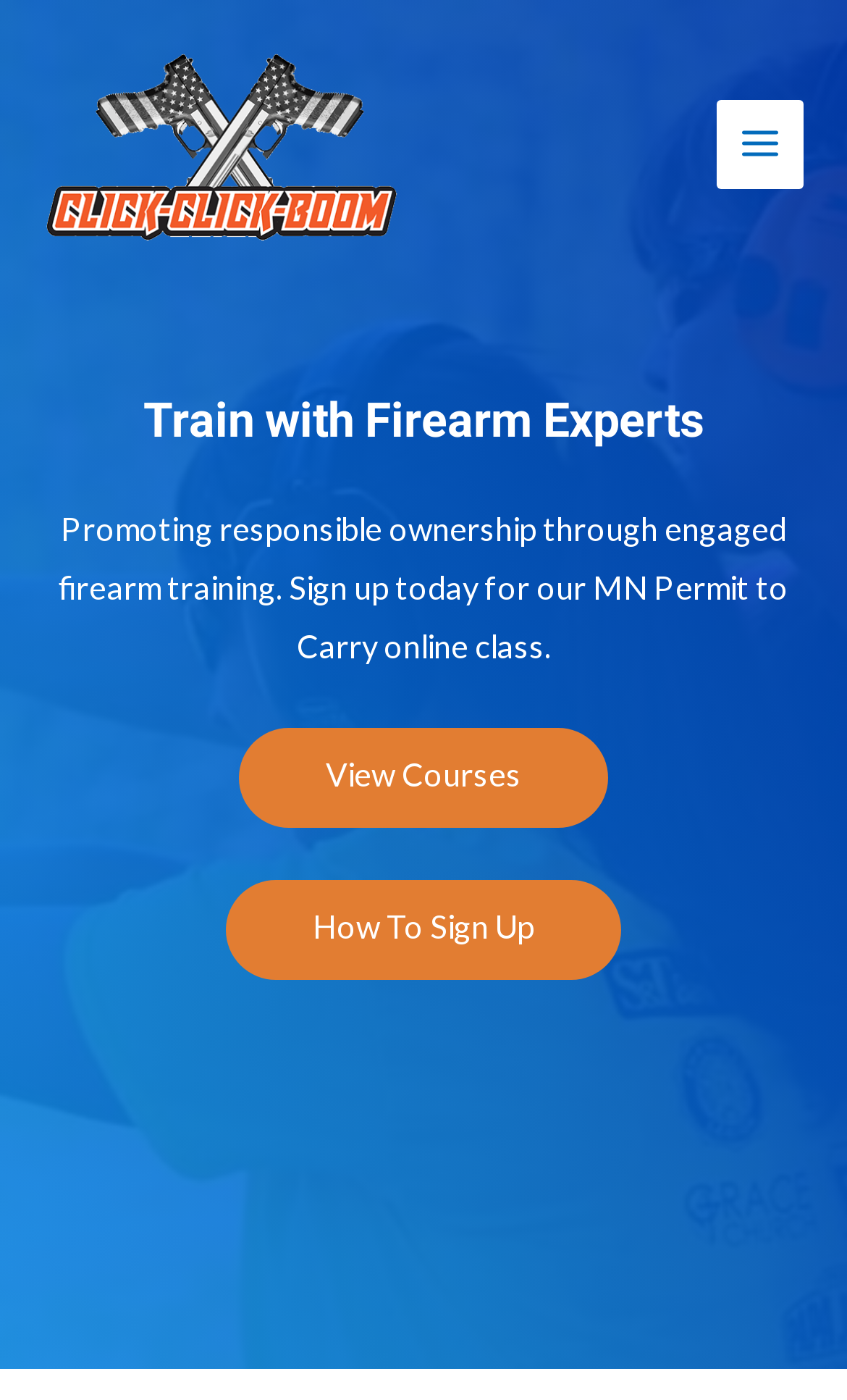Provide a thorough description of the webpage you see.

The webpage is about Click-Click-Boom's MN Permit to Carry Online Class. At the top left, there is a link to "Training - Click-Click-Boom" accompanied by an image related to firearm training. On the top right, there is a button labeled "Main Menu". 

Below the top section, a prominent heading "Train with Firearm Experts" is displayed. Underneath the heading, a paragraph of text explains the purpose of the website, promoting responsible ownership through engaged firearm training and inviting users to sign up for the MN Permit to Carry online class. 

Further down, there are two links, "View Courses" and "How To Sign Up", which are positioned side by side, with "View Courses" on the left and "How To Sign Up" on the right.